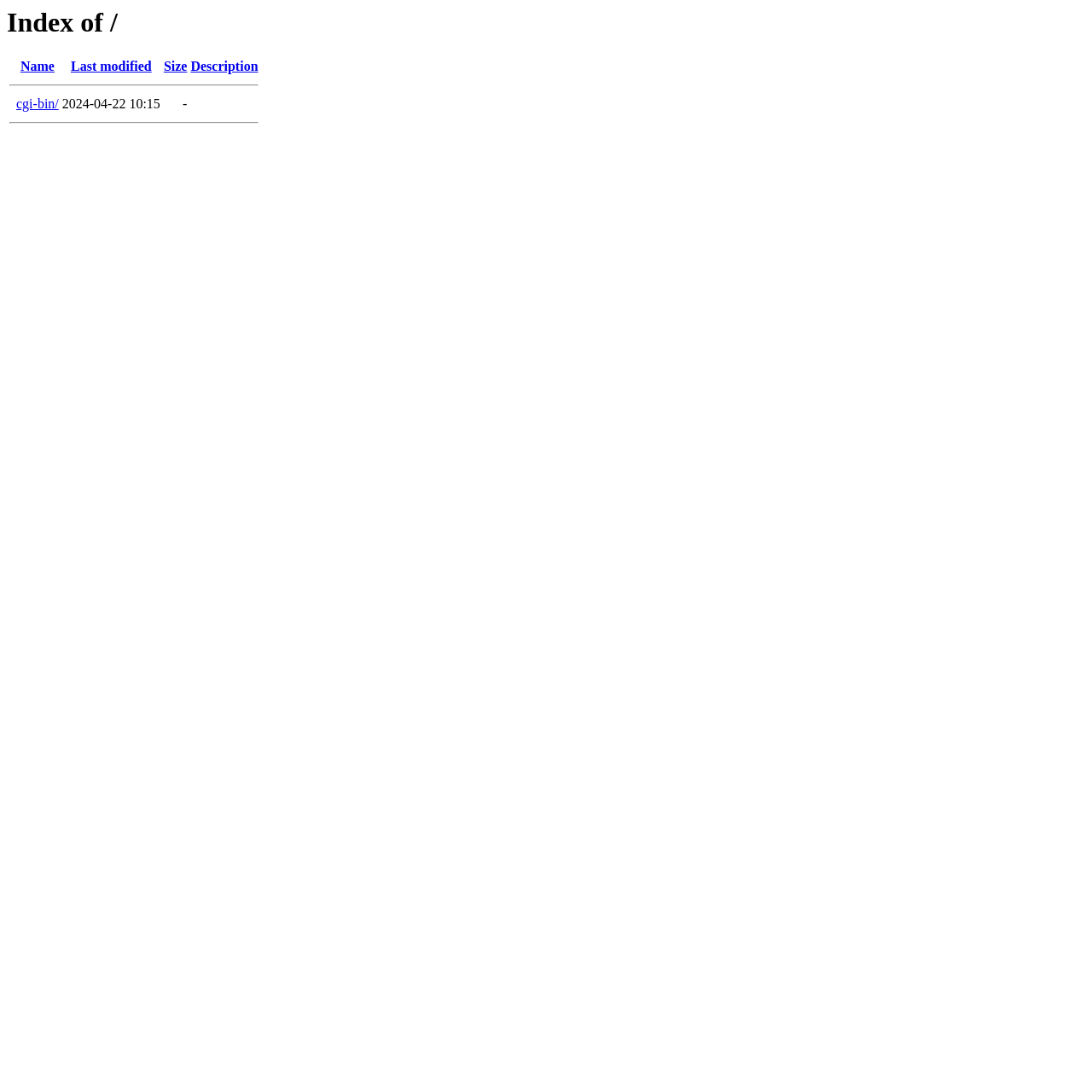Using the element description: "June 11, 2019", determine the bounding box coordinates for the specified UI element. The coordinates should be four float numbers between 0 and 1, [left, top, right, bottom].

None